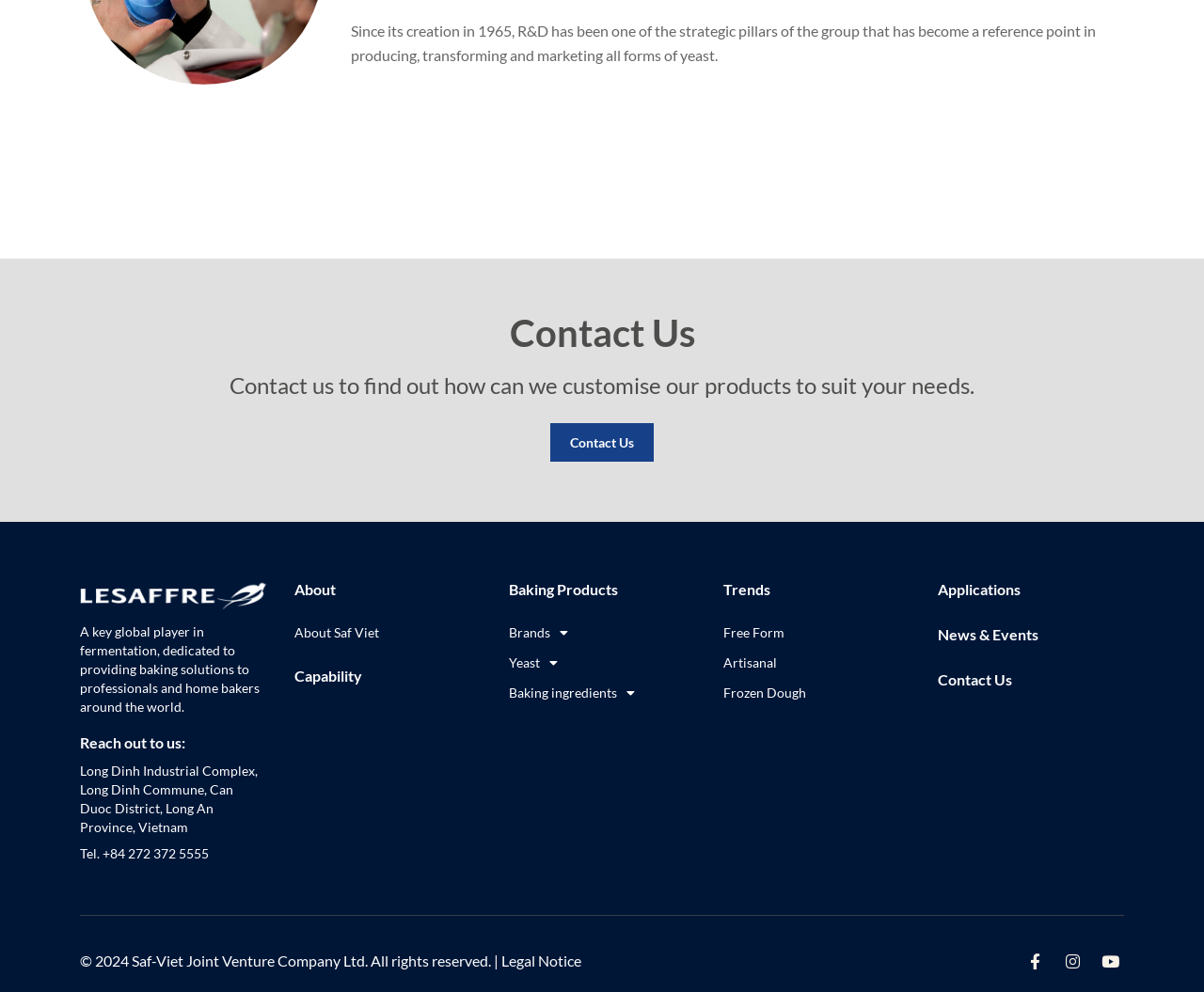Show the bounding box coordinates for the element that needs to be clicked to execute the following instruction: "Click Contact Us to find out how to customize products". Provide the coordinates in the form of four float numbers between 0 and 1, i.e., [left, top, right, bottom].

[0.457, 0.426, 0.543, 0.465]